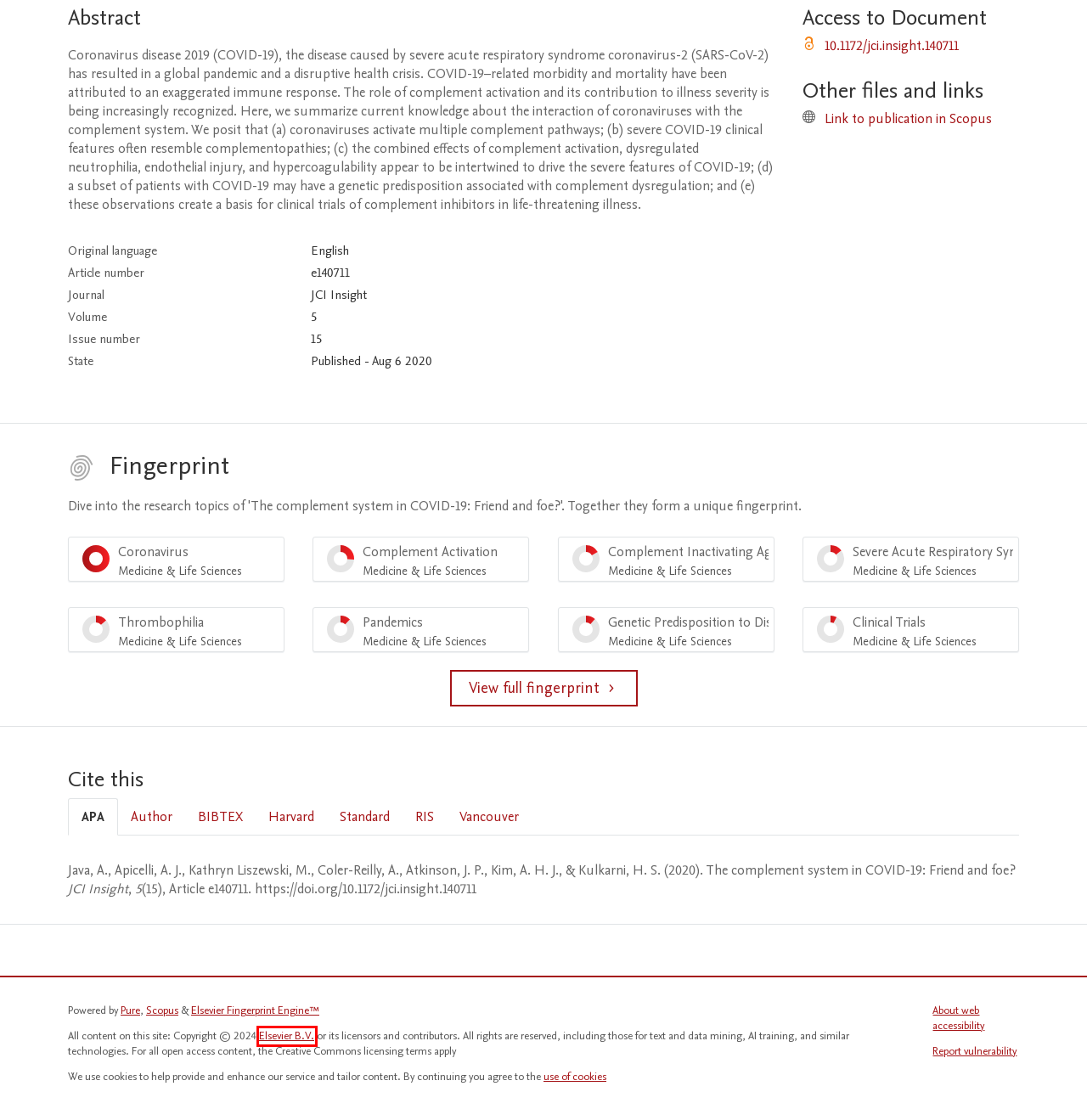Consider the screenshot of a webpage with a red bounding box around an element. Select the webpage description that best corresponds to the new page after clicking the element inside the red bounding box. Here are the candidates:
A. Division of Veterans Affairs
     — Research Profiles at Washington University School of Medicine
B. John Atkinson
     — Research Profiles at Washington University School of Medicine
C. Scopus preview -  
Scopus - Welcome to Scopus
D. Altmetric – The complement system in COVID-19: friend and foe?
E. Siteman Cancer Center
     — Research Profiles at Washington University School of Medicine
F. Scopus preview - 
Scopus - Document details - The complement system in COVID-19: Friend and foe?
G. Elsevier | 信息分析业务
H. TJ Apicelli
     — Research Profiles at Washington University School of Medicine

G